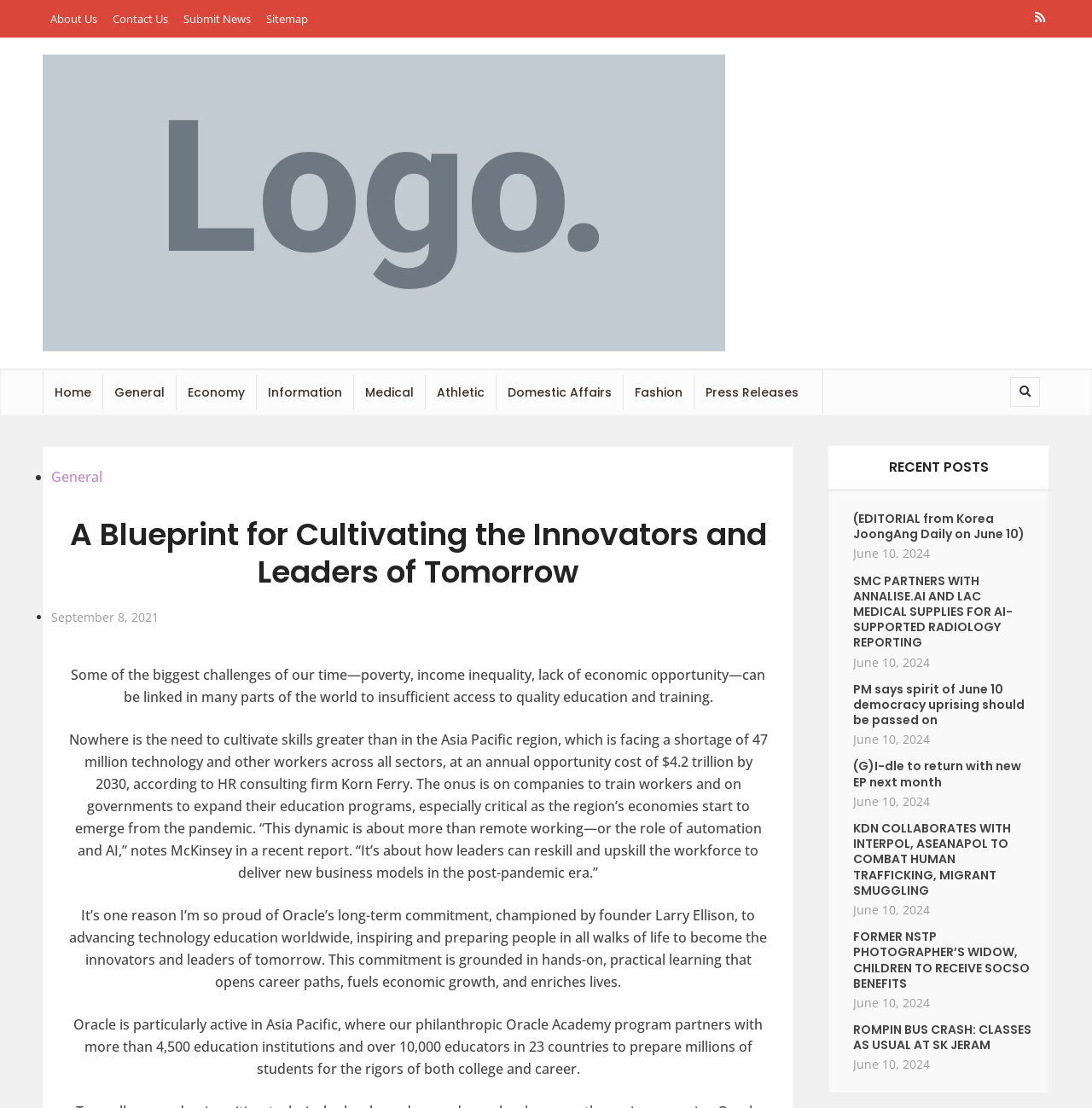Based on the element description September 8, 2021, identify the bounding box of the UI element in the given webpage screenshot. The coordinates should be in the format (top-left x, top-left y, bottom-right x, bottom-right y) and must be between 0 and 1.

[0.047, 0.55, 0.145, 0.564]